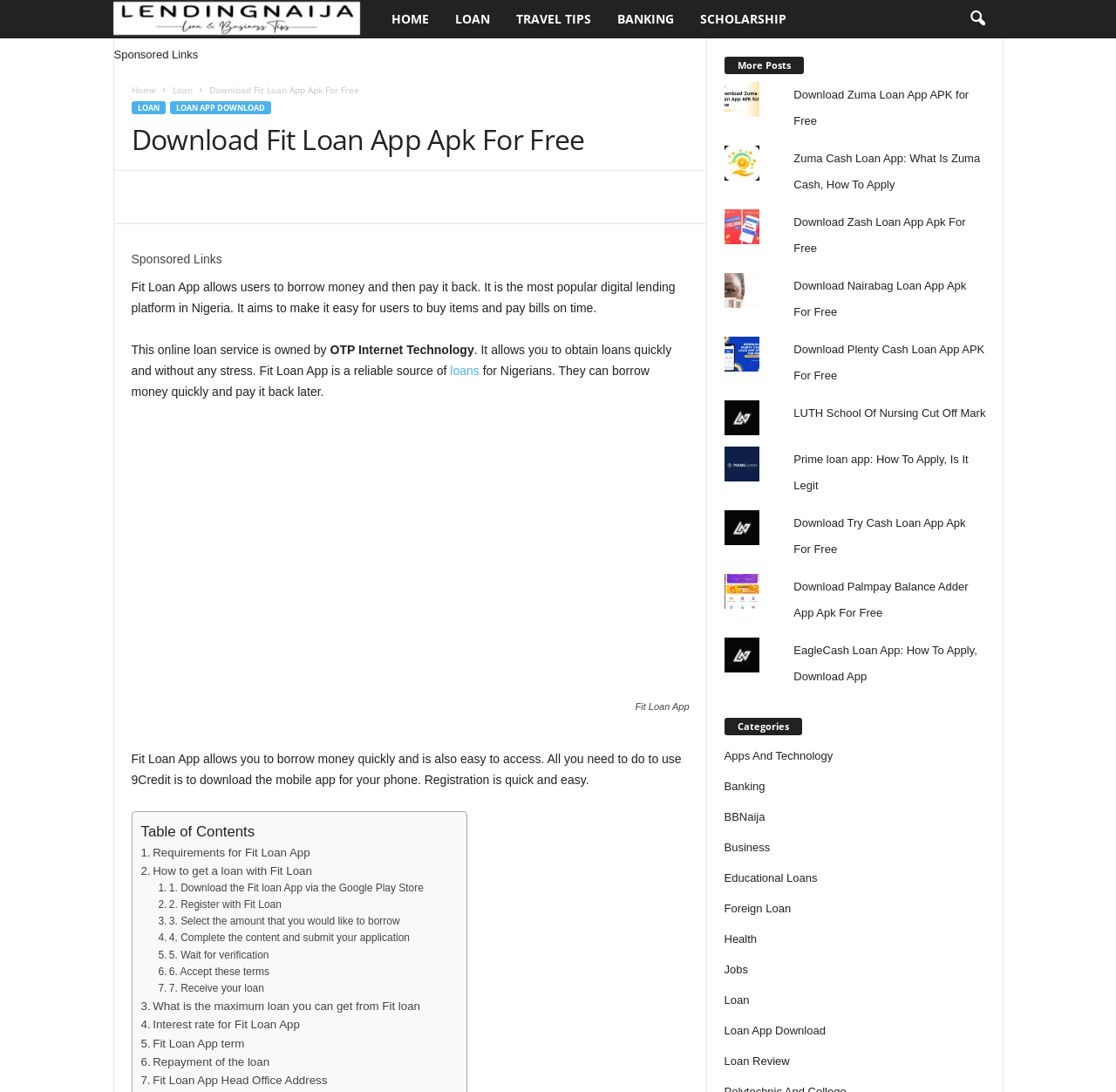Use a single word or phrase to answer the question: What is the name of the loan app?

Fit Loan App